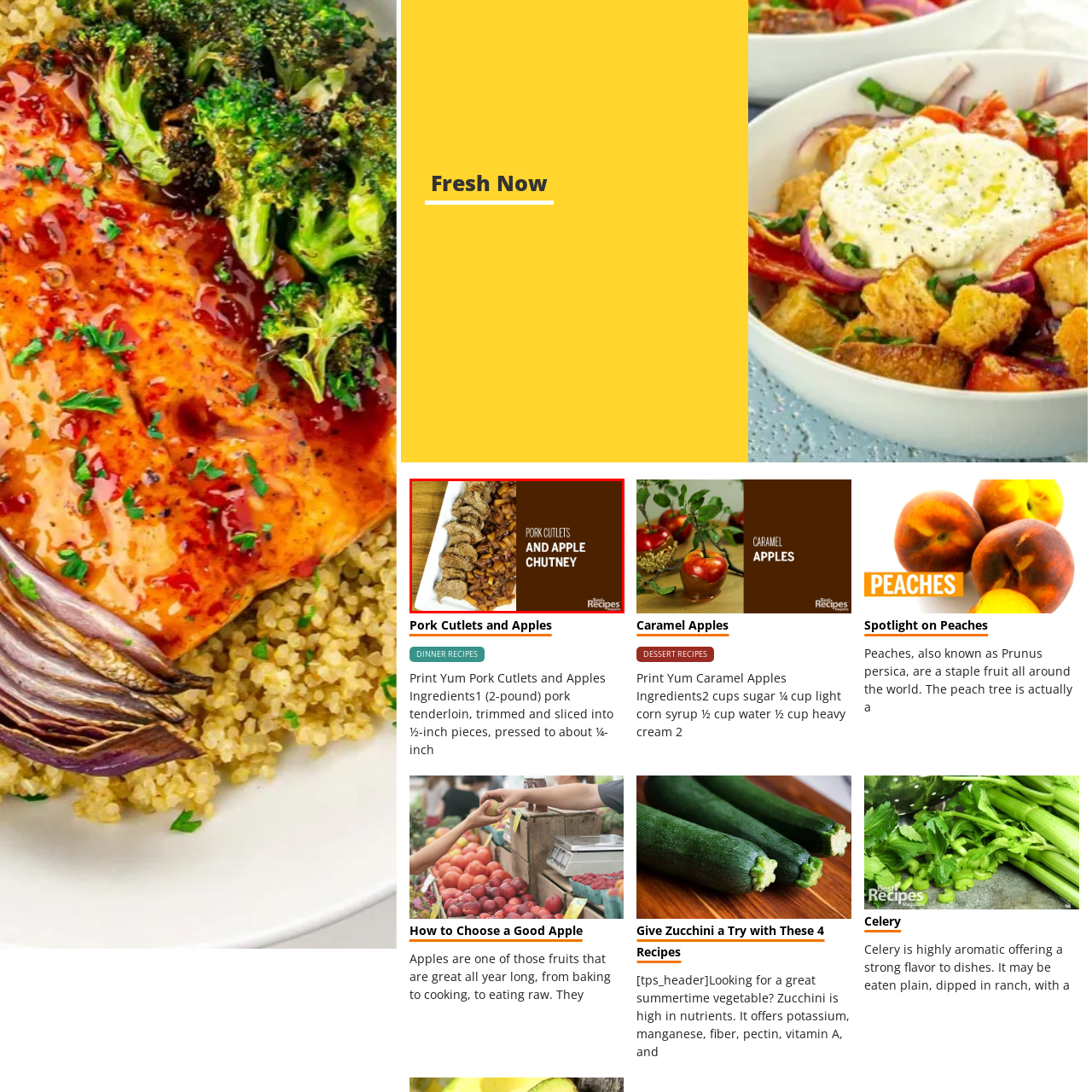What is the flavor profile of the apple chutney?
Please observe the details within the red bounding box in the image and respond to the question with a detailed explanation based on what you see.

The caption describes the apple chutney as having 'rich caramelized apples' that add a 'sweet and tangy contrast' to the savory pork, implying that the flavor profile of the apple chutney is a balance of sweet and tangy notes.